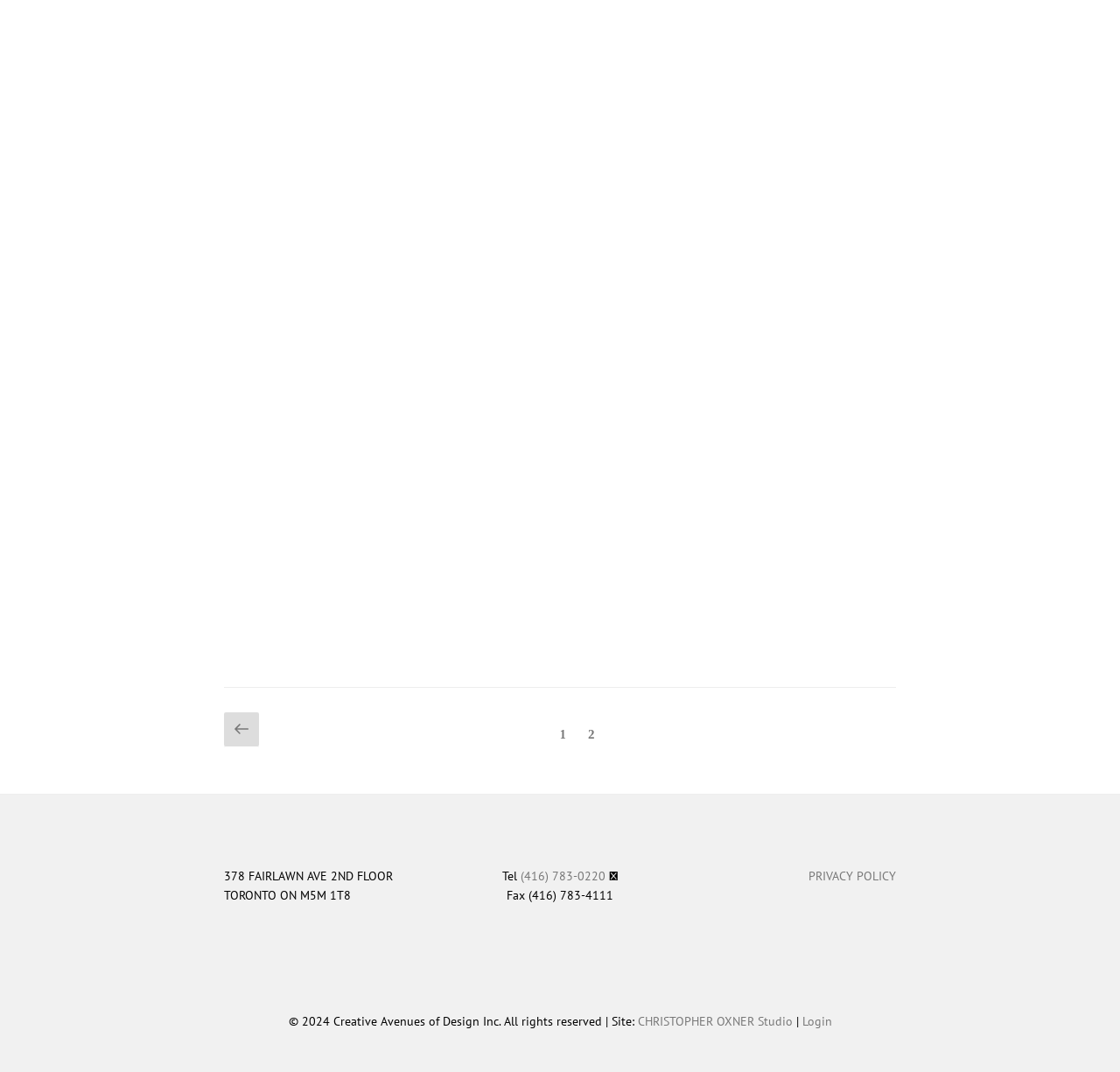What social media platforms are linked on the page?
Can you provide a detailed and comprehensive answer to the question?

I found the social media links by looking at the footer section of the webpage, where there are link elements with image elements containing the logos of Instagram and Facebook.